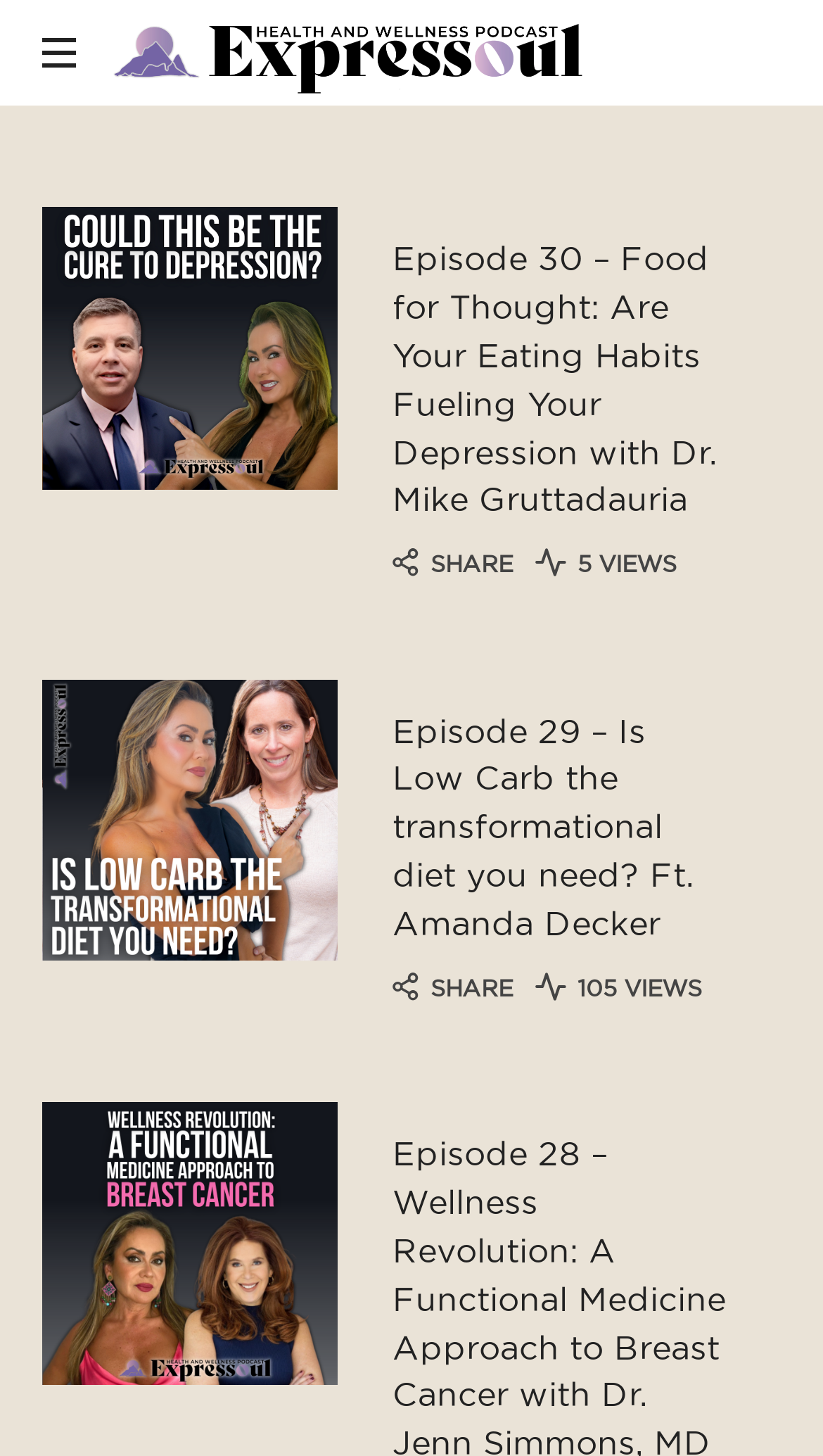Generate the text content of the main heading of the webpage.

Expressoul Health & Wellness Podcast